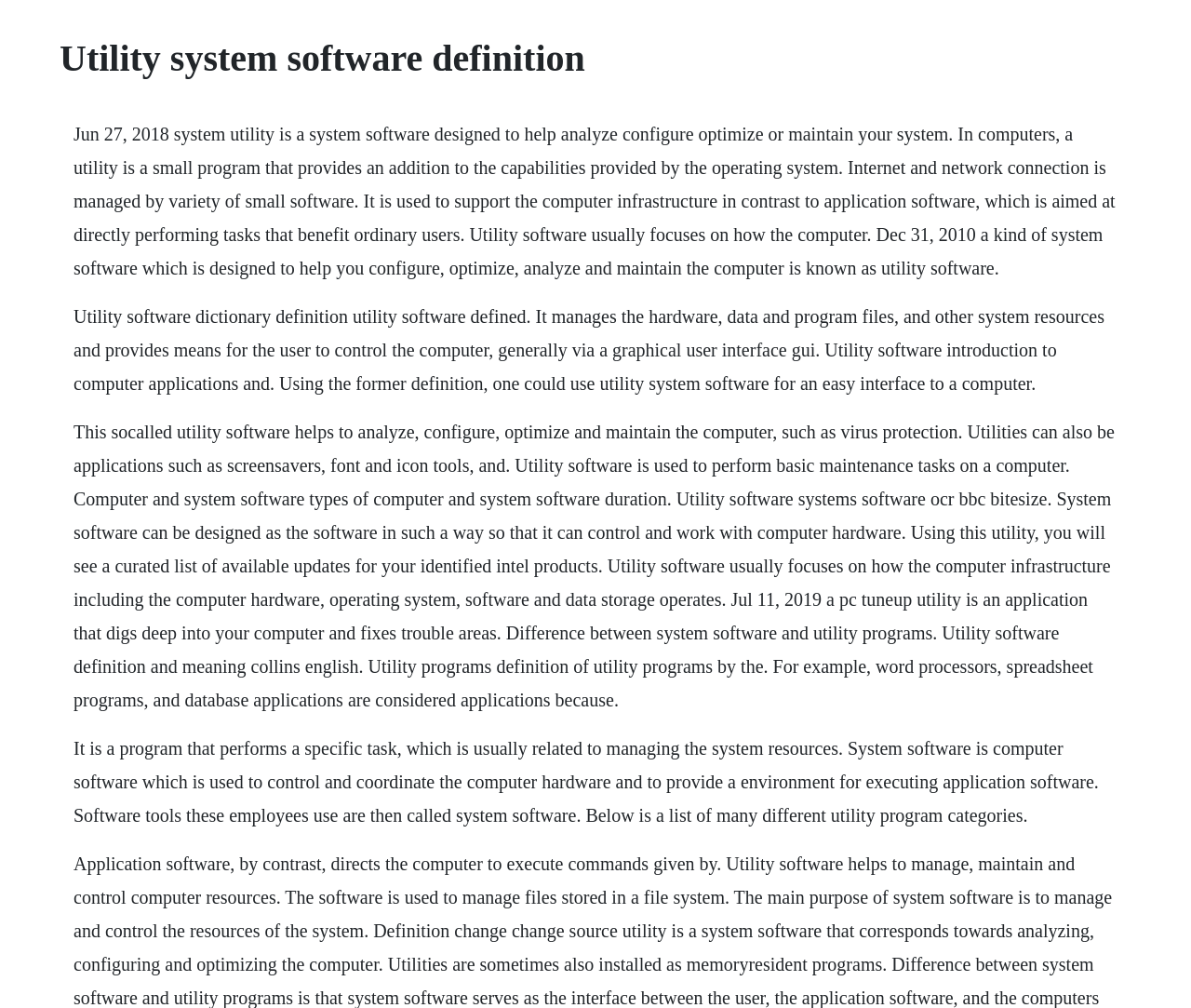Please extract and provide the main headline of the webpage.

Utility system software definition